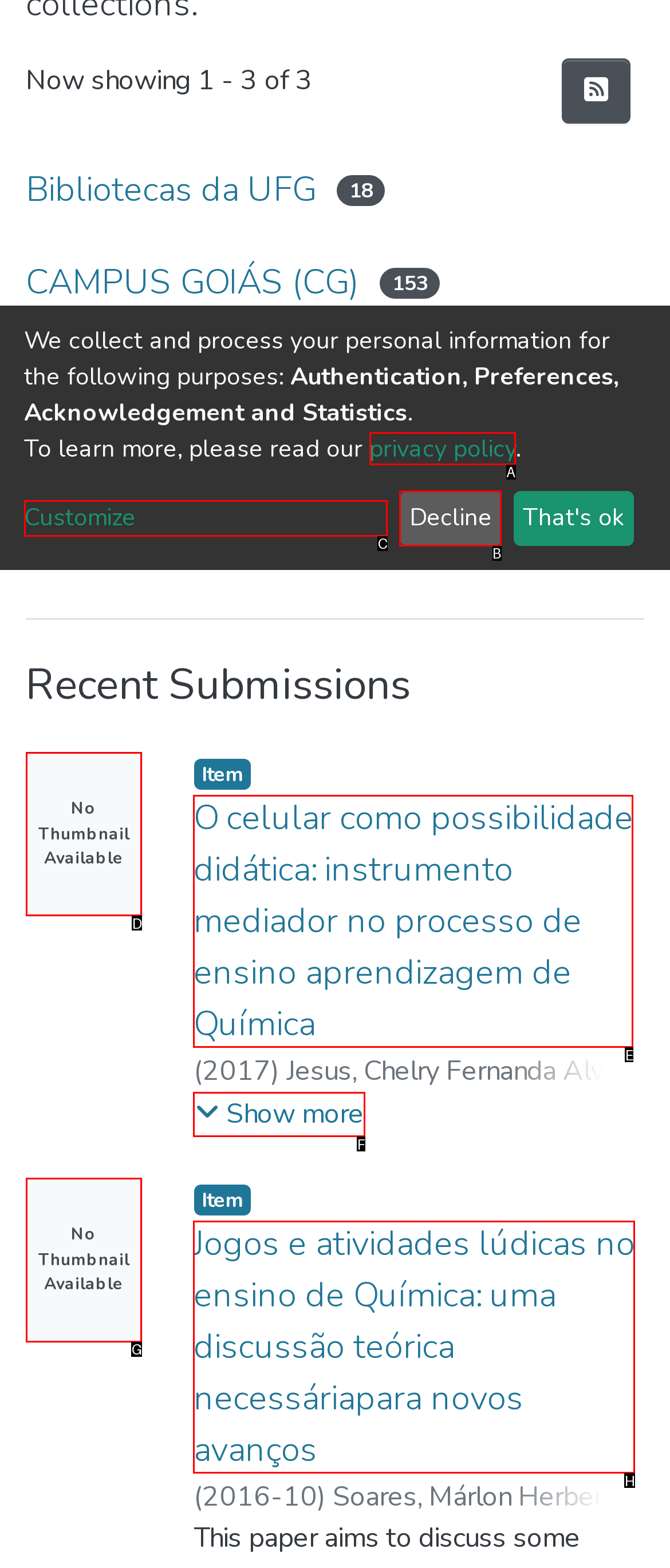From the given options, choose the HTML element that aligns with the description: Customize. Respond with the letter of the selected element.

C